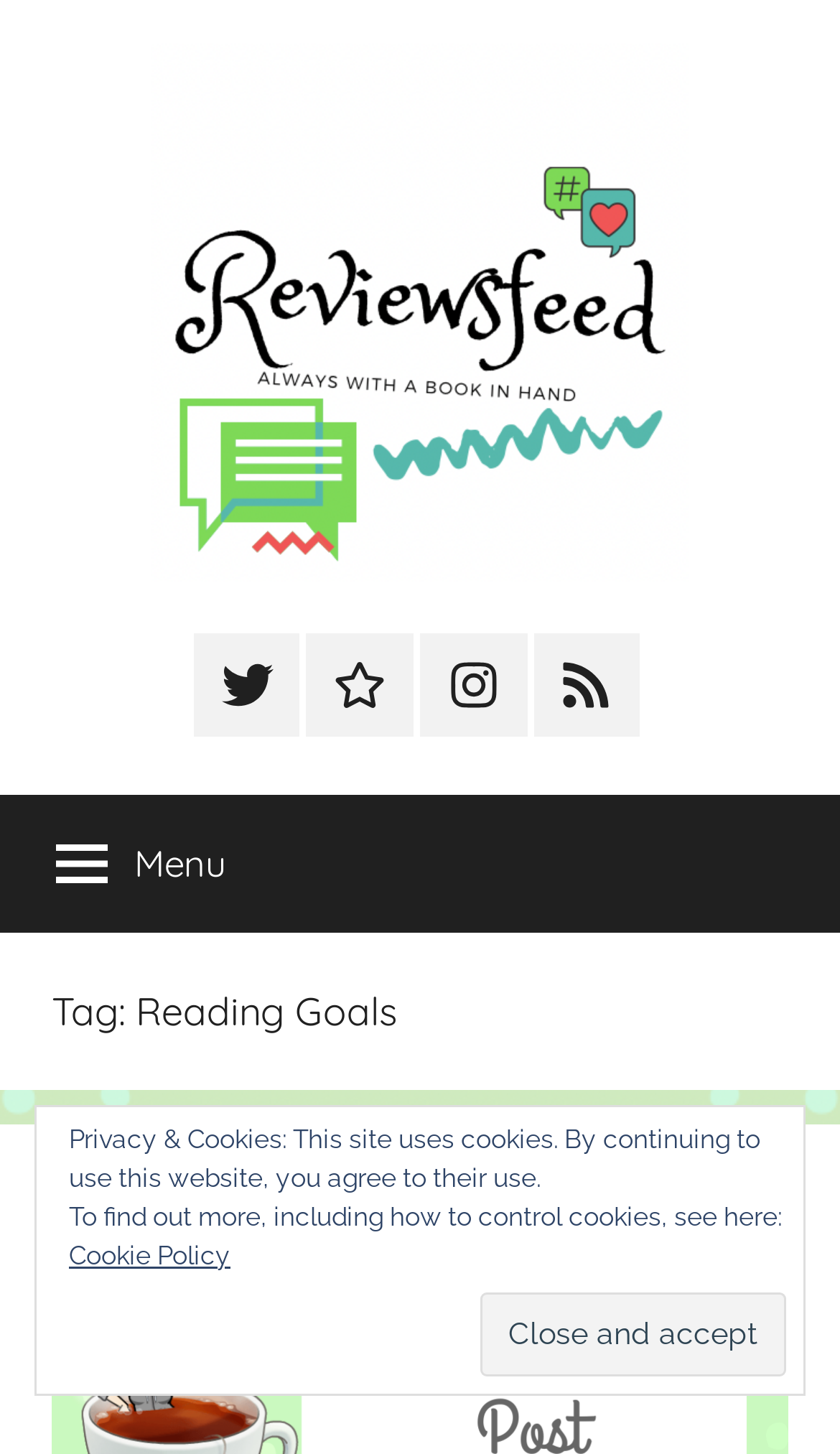Generate the main heading text from the webpage.

Tag: Reading Goals